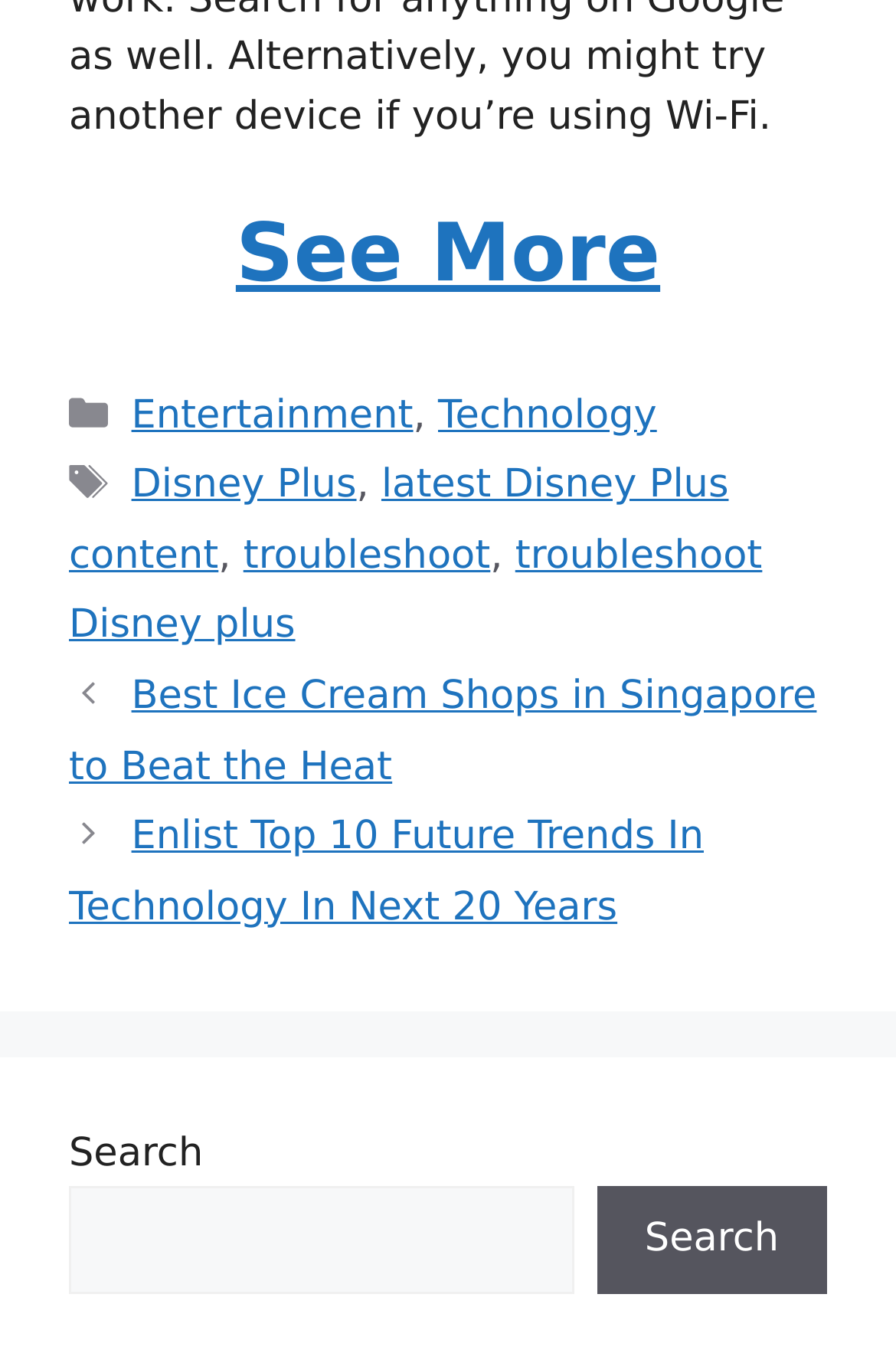How many links are listed under the 'Posts' navigation section?
Using the visual information, answer the question in a single word or phrase.

2